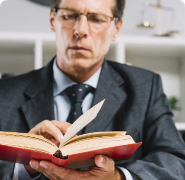What is the setting of the image?
Provide a detailed answer to the question using information from the image.

The image features a minimalist office setting, with bookshelves that likely contain additional reference materials, creating a professional and studious atmosphere.